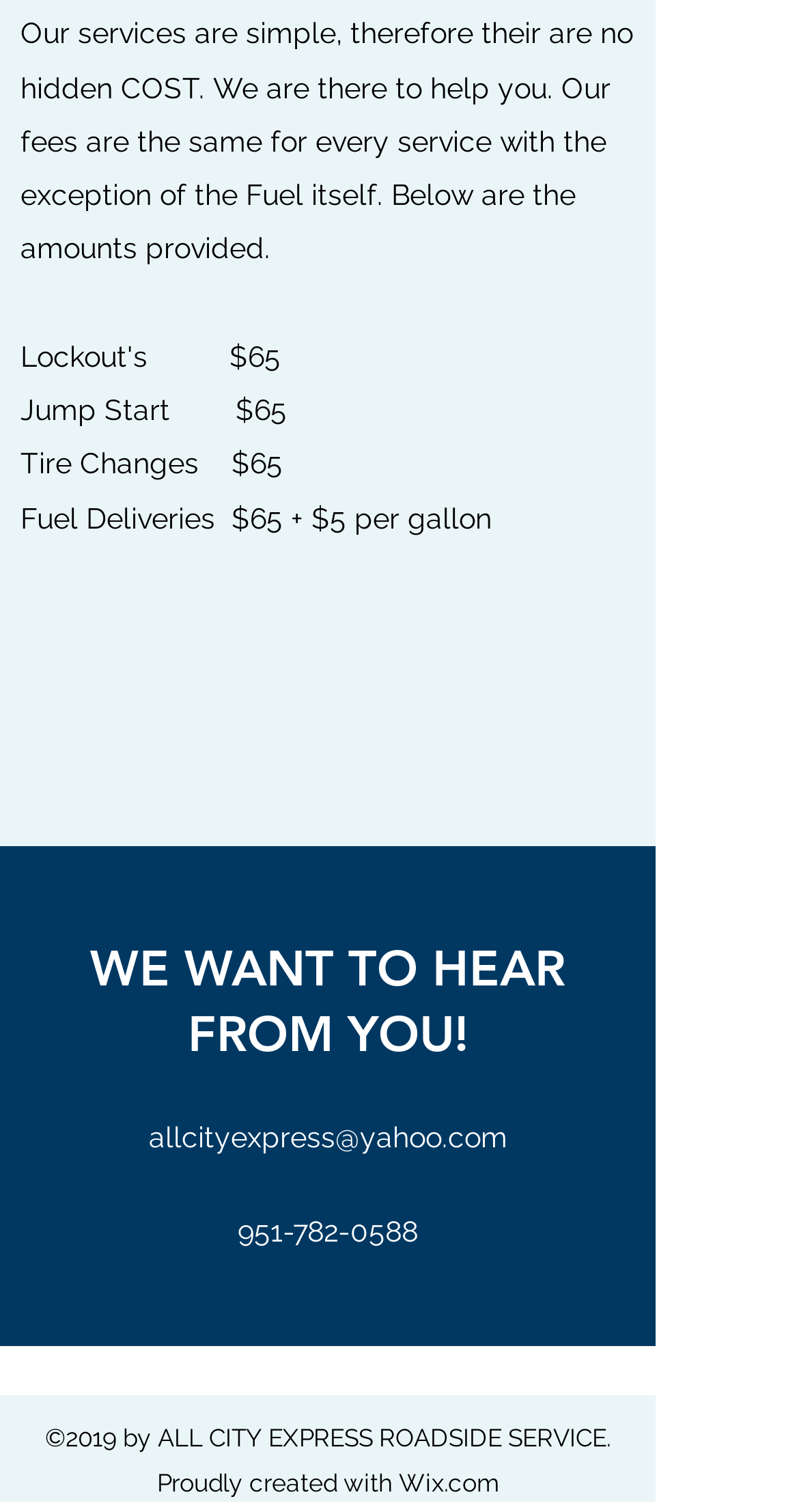What is the cost of a jump start?
Look at the image and answer the question with a single word or phrase.

$65